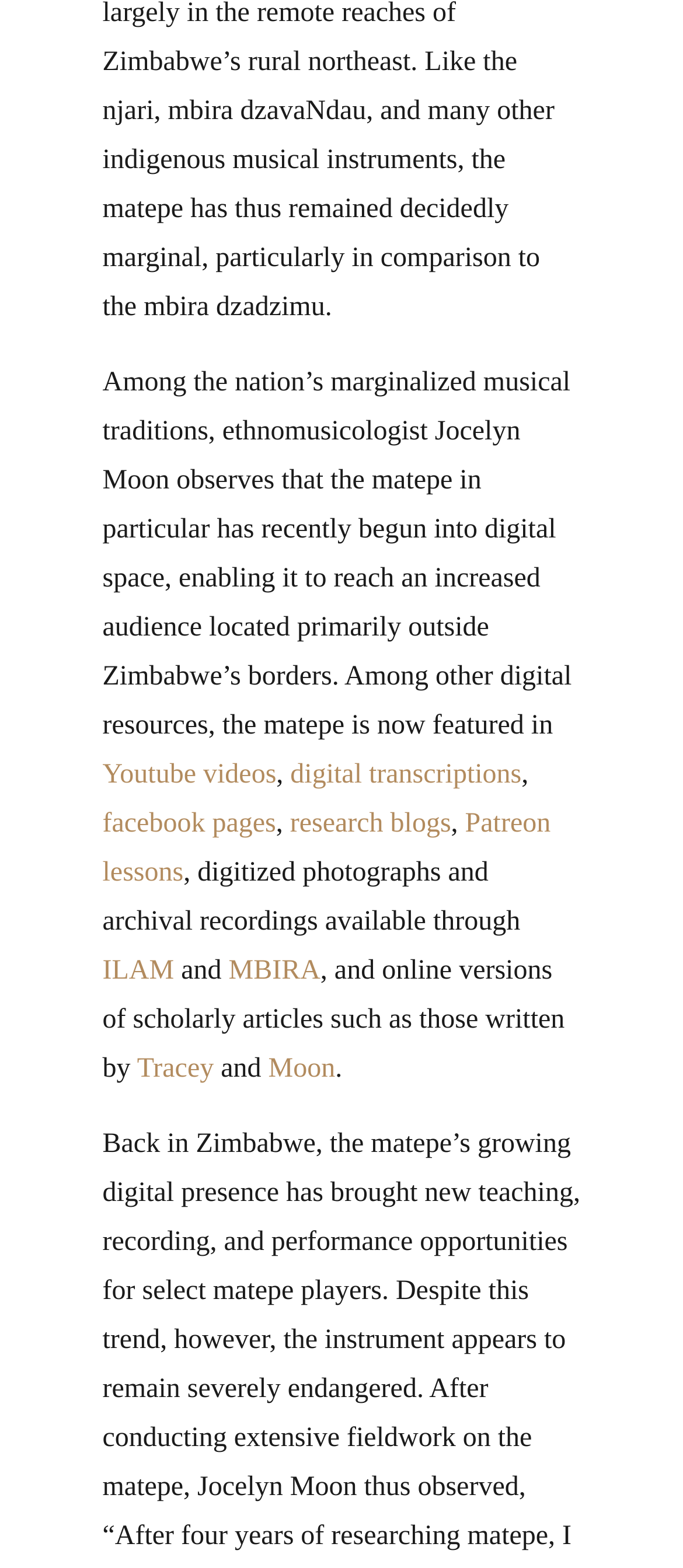Show me the bounding box coordinates of the clickable region to achieve the task as per the instruction: "read research blogs".

[0.425, 0.516, 0.66, 0.534]